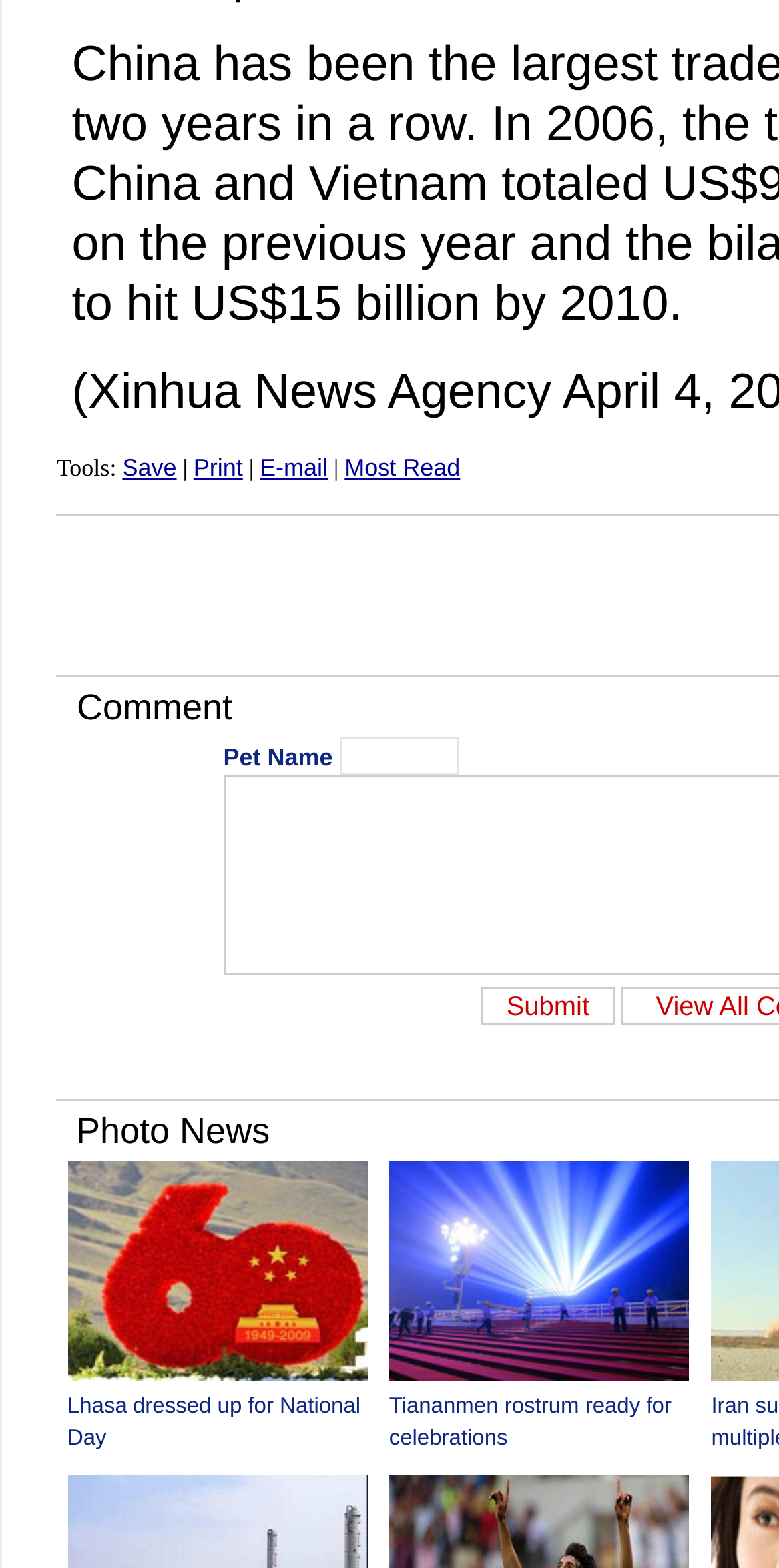What is the 'E-mail' link used for?
Look at the image and construct a detailed response to the question.

The 'E-mail' link is located among other sharing options, such as 'Save' and 'Print'. Its purpose is to allow users to share the content of the webpage via email, likely by sending a link or attachment to the recipient.